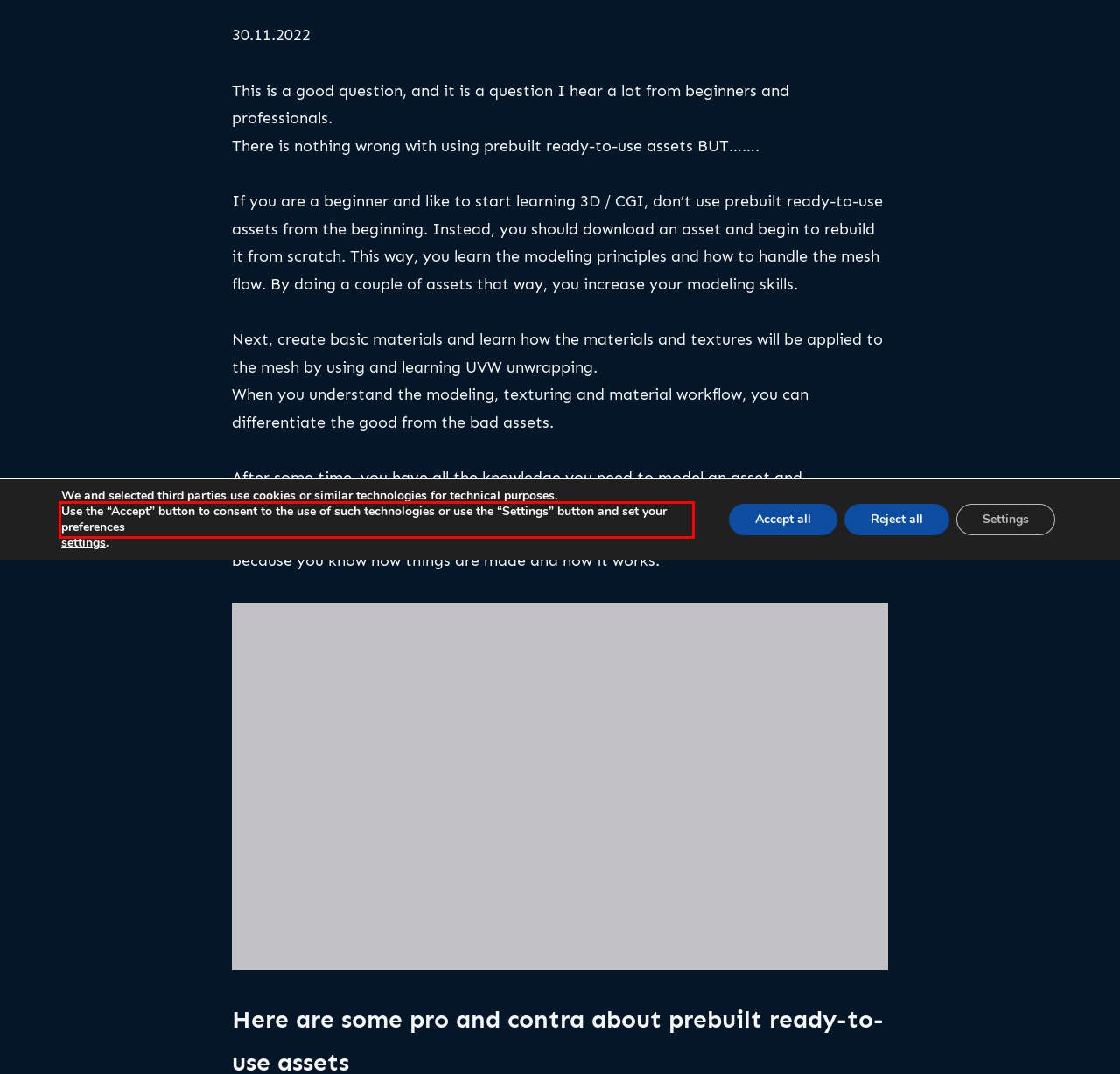From the screenshot of the webpage, locate the red bounding box and extract the text contained within that area.

Use the “Accept” button to consent to the use of such technologies or use the “Settings” button and set your preferences